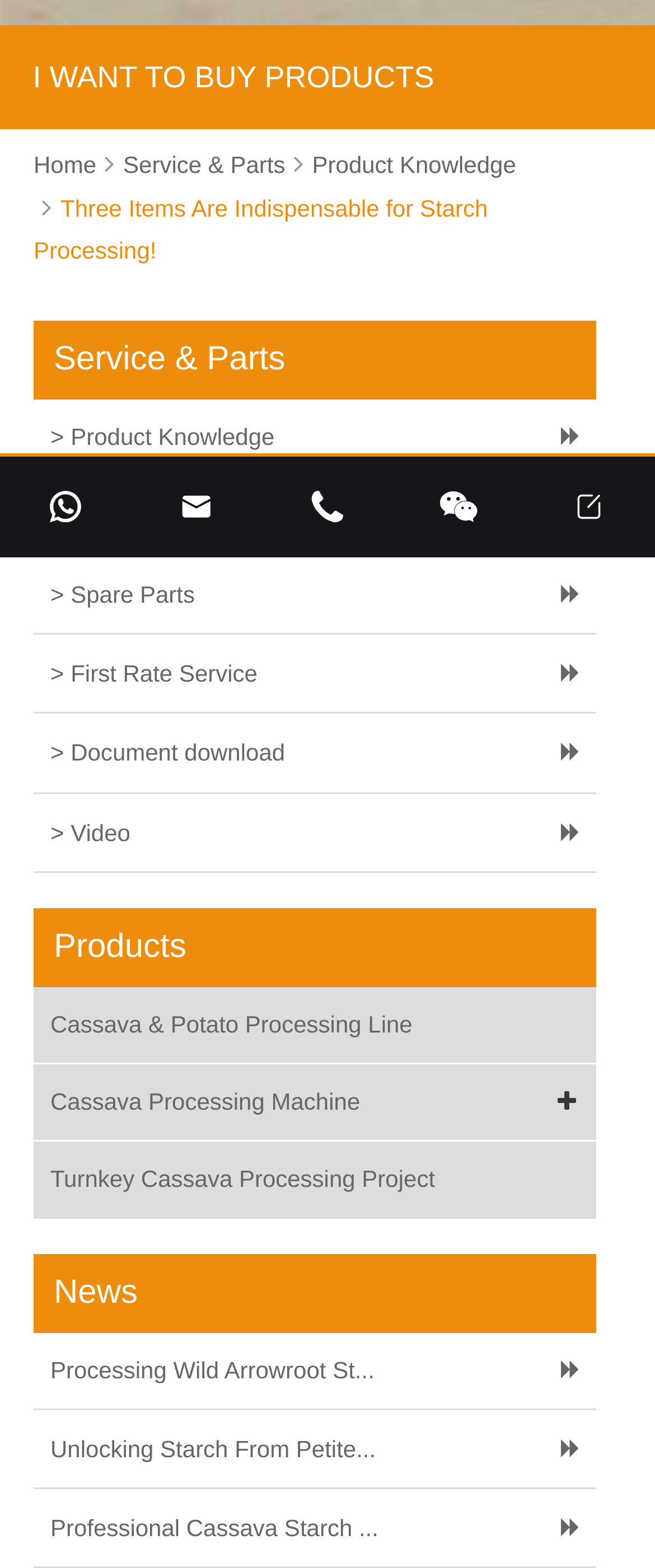Determine the bounding box coordinates for the HTML element described here: "Turnkey Cassava Processing Project".

[0.051, 0.728, 0.91, 0.777]